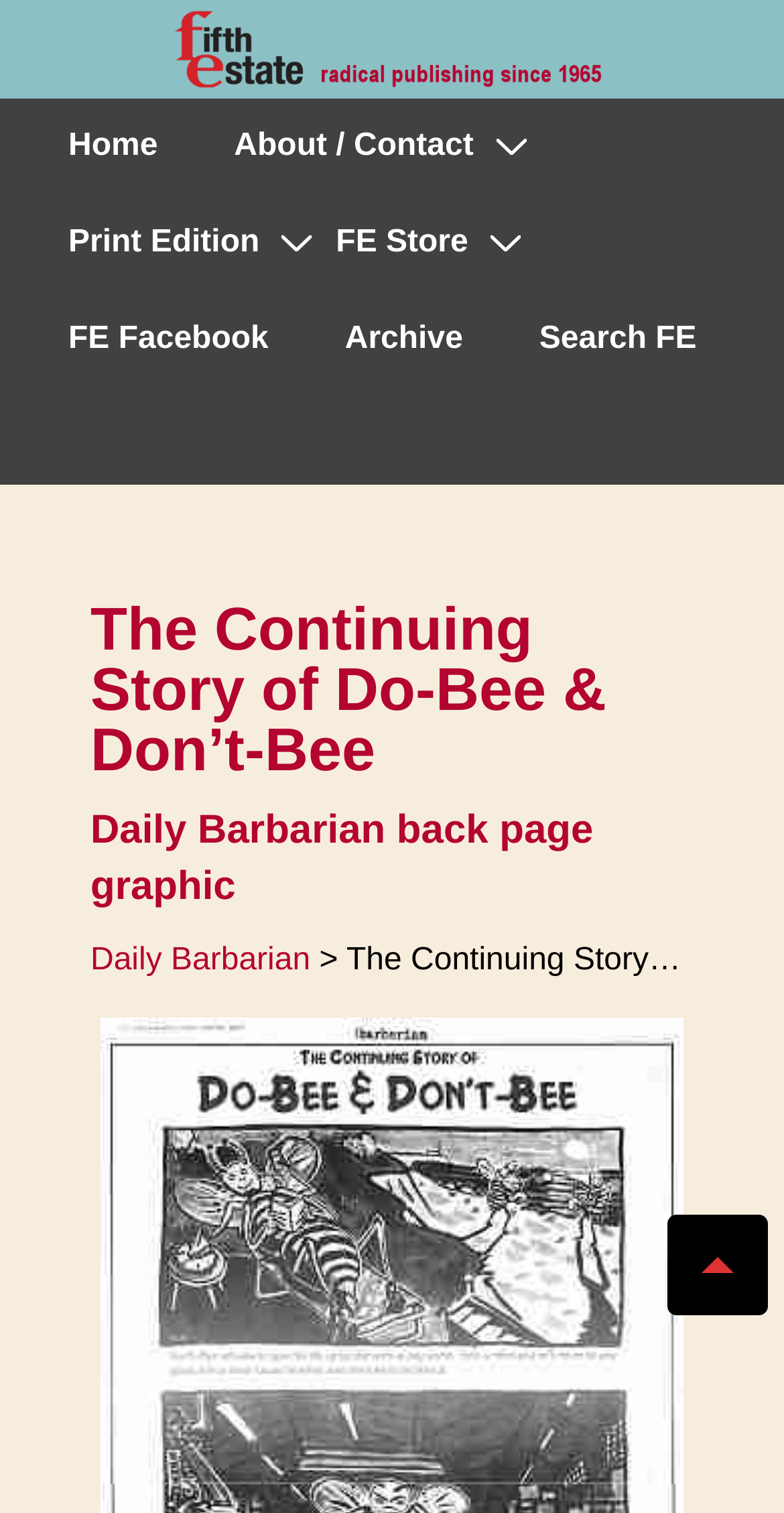Please determine and provide the text content of the webpage's heading.

The Continuing Story of Do-Bee & Don’t-Bee